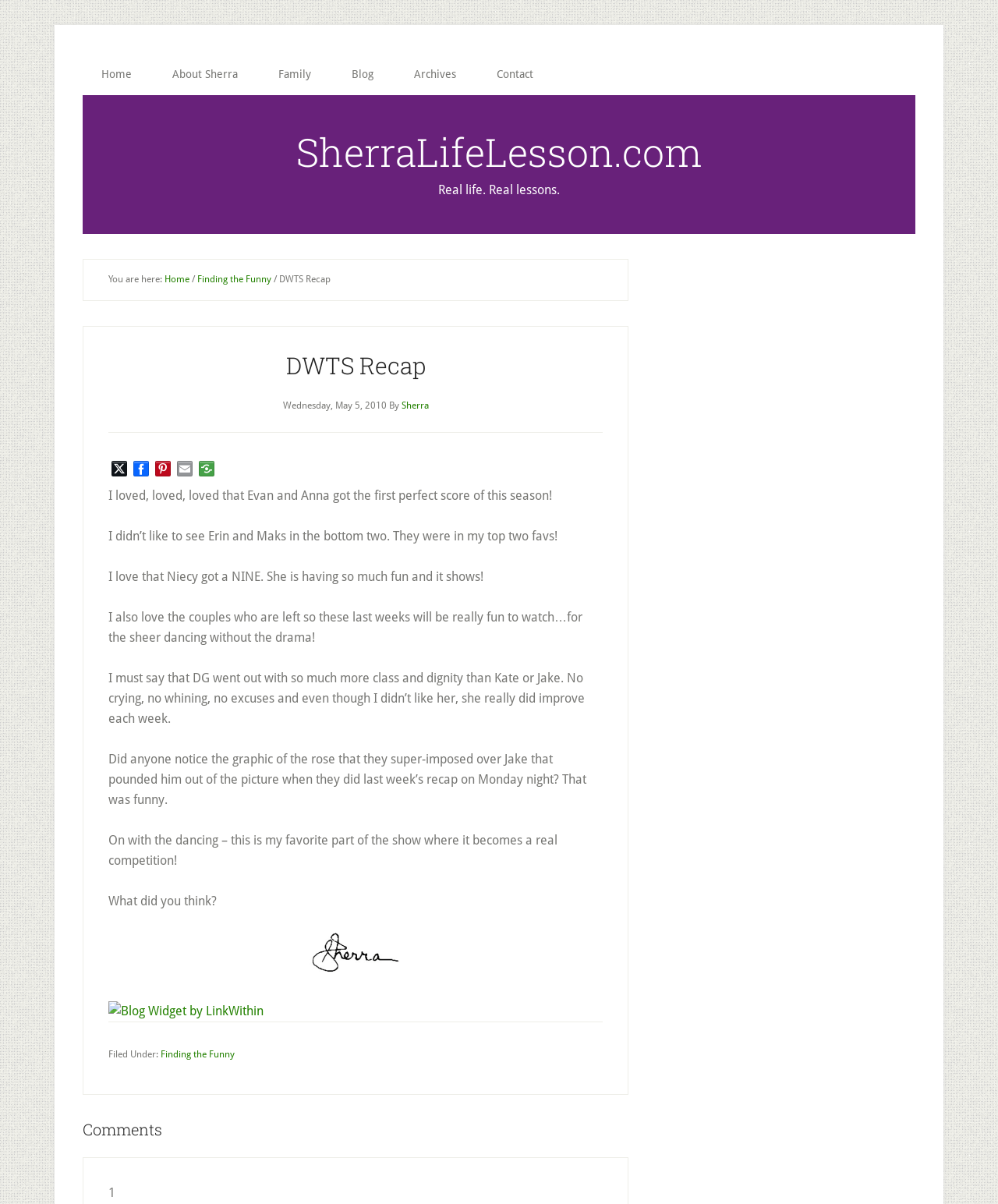Who is the author of the article?
Provide a thorough and detailed answer to the question.

I found the answer by looking at the link element with the text 'Sherra' which is located under the header element with the text 'DWTS Recap', indicating that Sherra is the author of the article.